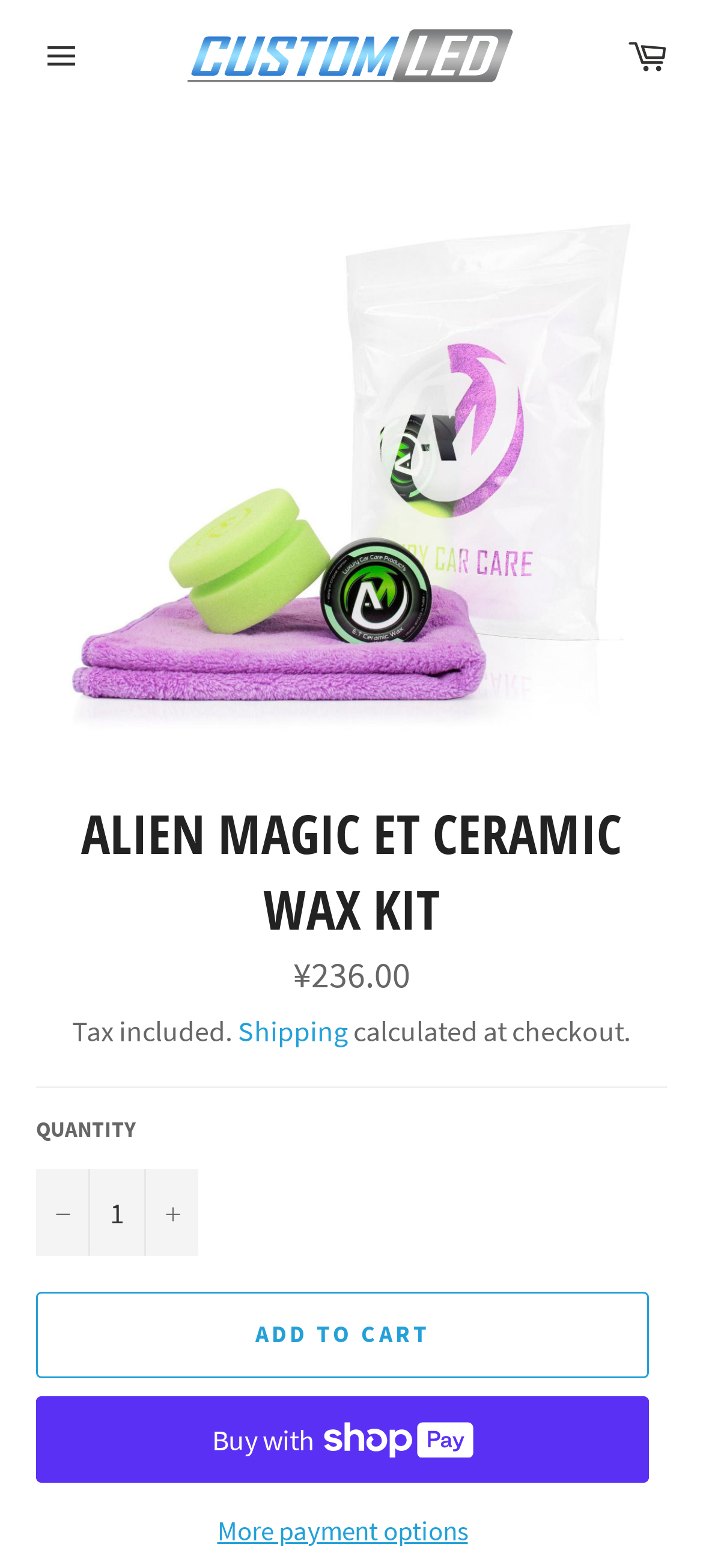Locate and extract the headline of this webpage.

ALIEN MAGIC ET CERAMIC WAX KIT